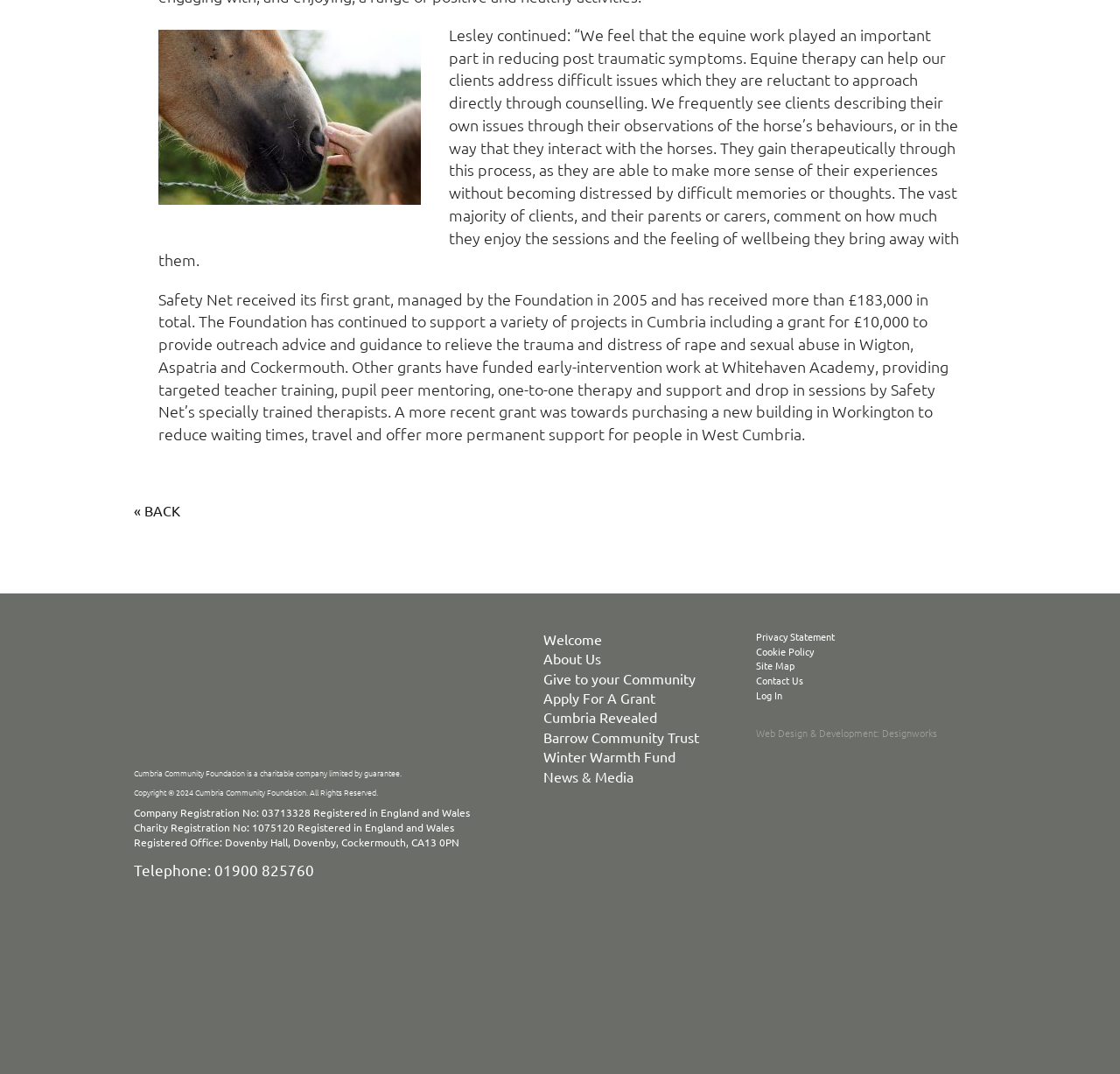Please specify the bounding box coordinates of the clickable region to carry out the following instruction: "Search articles". The coordinates should be four float numbers between 0 and 1, in the format [left, top, right, bottom].

None